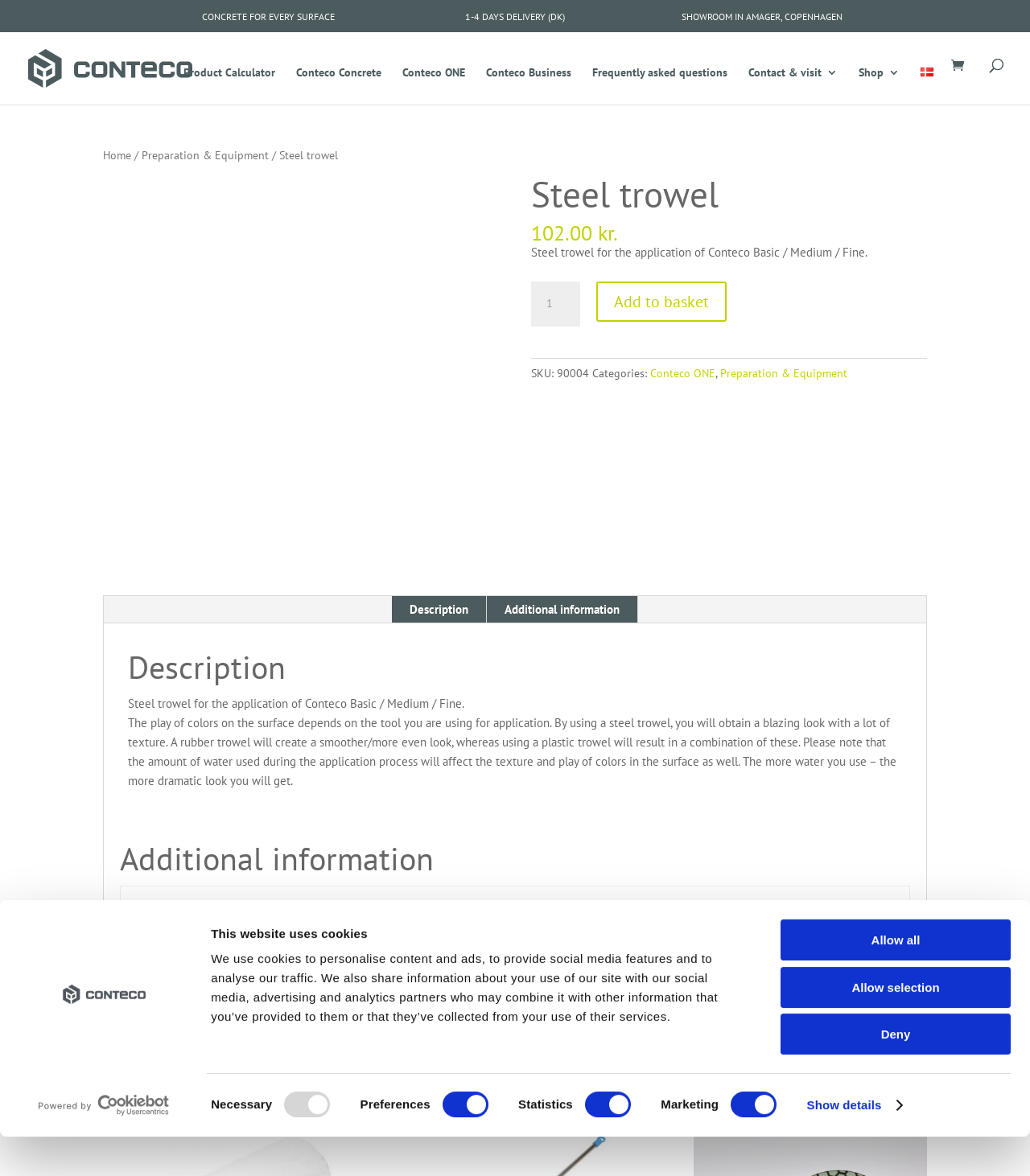Can you pinpoint the bounding box coordinates for the clickable element required for this instruction: "Click the 'Product Calculator' link"? The coordinates should be four float numbers between 0 and 1, i.e., [left, top, right, bottom].

[0.178, 0.057, 0.267, 0.089]